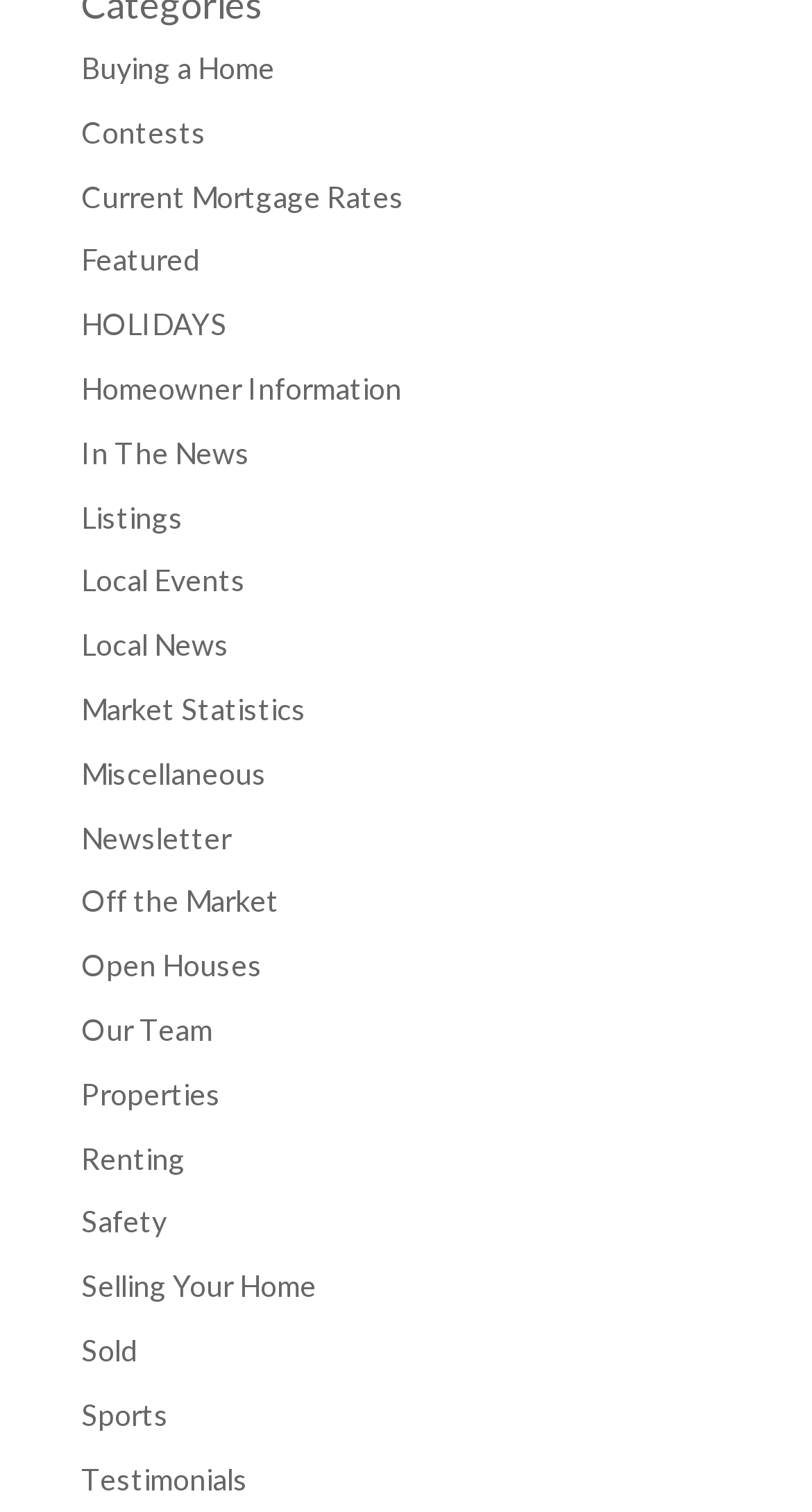Could you highlight the region that needs to be clicked to execute the instruction: "Explore local events"?

[0.1, 0.372, 0.303, 0.396]